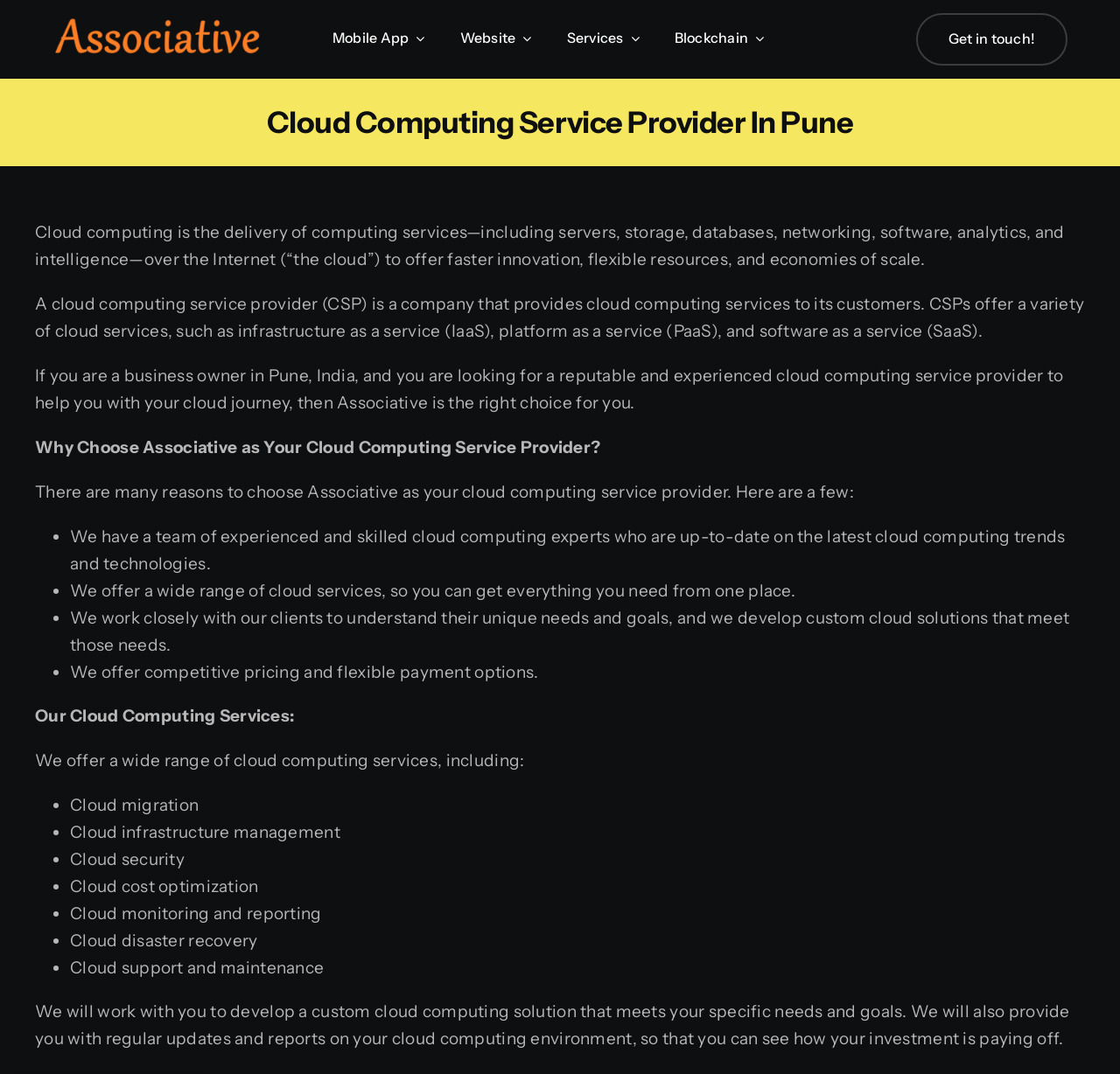Using the provided description parent_node: 20 / 45, find the bounding box coordinates for the UI element. Provide the coordinates in (top-left x, top-left y, bottom-right x, bottom-right y) format, ensuring all values are between 0 and 1.

None